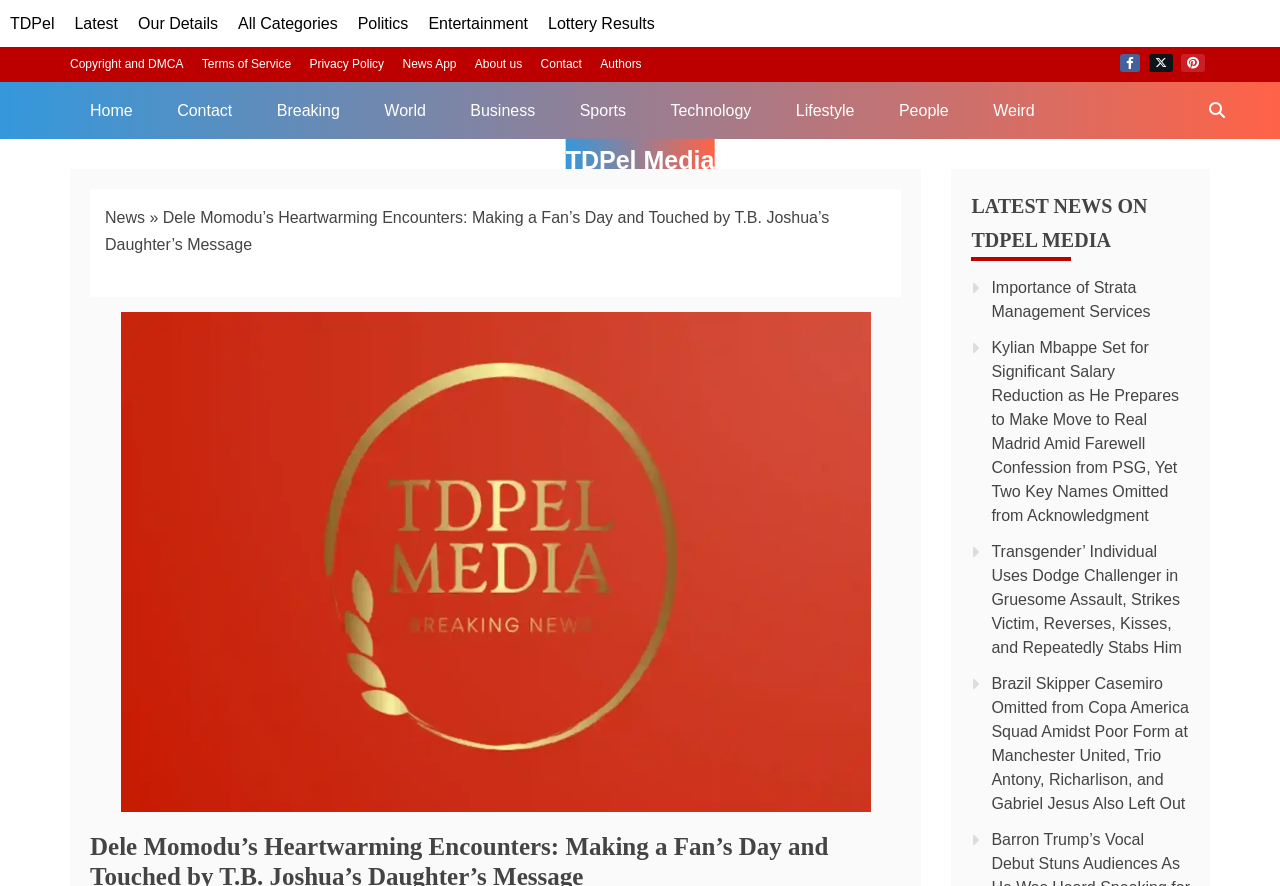How many news articles are displayed on the webpage?
Please answer the question as detailed as possible based on the image.

I counted the number of news article links under the 'LATEST NEWS ON TDPEL MEDIA' section, which are 4, including 'Importance of Strata Management Services', 'Kylian Mbappe Set for Significant Salary Reduction...', 'Transgender’ Individual Uses Dodge Challenger...', and 'Brazil Skipper Casemiro Omitted from Copa America Squad...'.